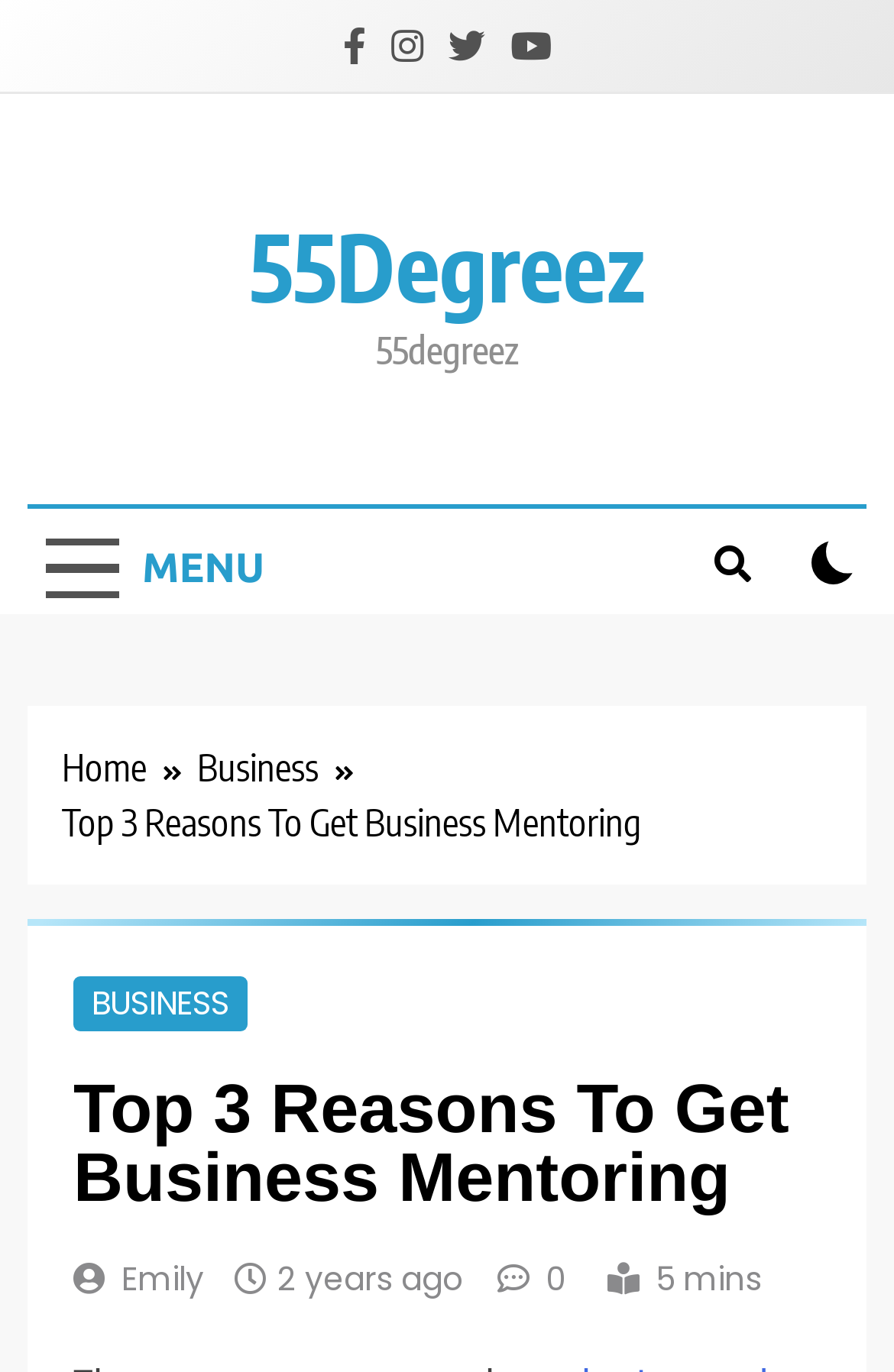Please locate the bounding box coordinates of the element's region that needs to be clicked to follow the instruction: "Click the Facebook link". The bounding box coordinates should be provided as four float numbers between 0 and 1, i.e., [left, top, right, bottom].

[0.373, 0.017, 0.419, 0.05]